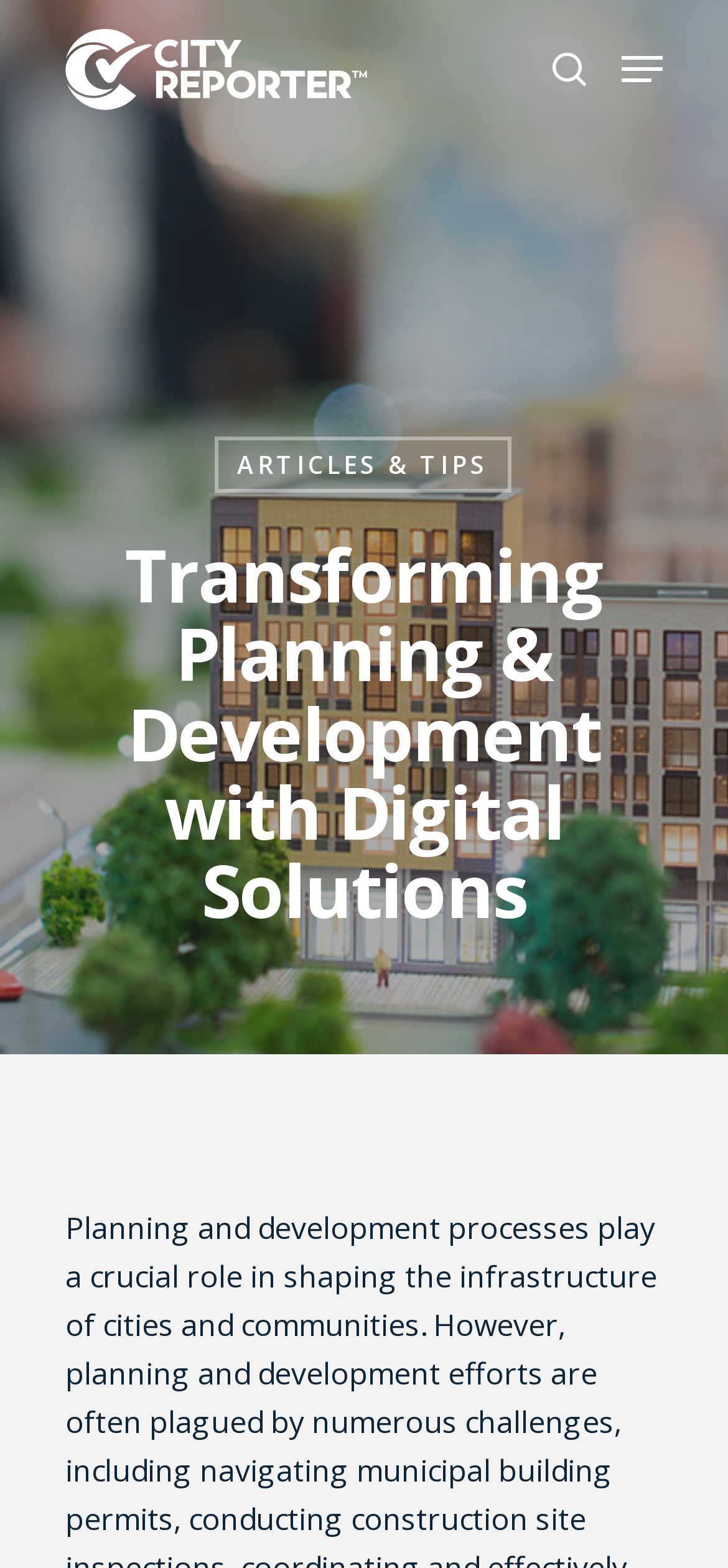Using the information shown in the image, answer the question with as much detail as possible: Is there a search function on the webpage?

A search function can be found on the top-right corner of the webpage. It is a textbox with a placeholder text 'Search' and a hint 'Hit enter to search or ESC to close'.